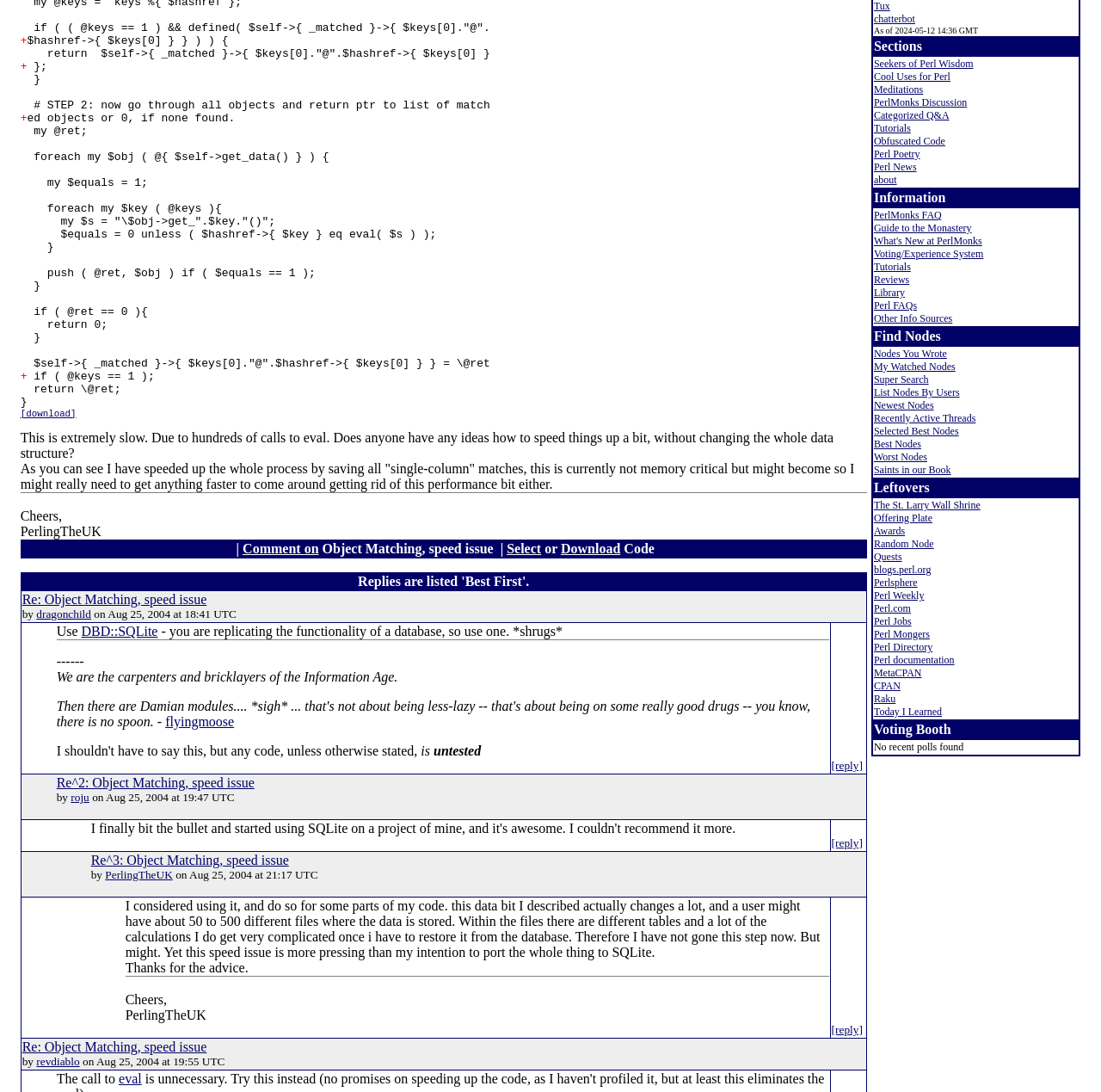Provide the bounding box coordinates of the UI element this sentence describes: "Library".

[0.794, 0.262, 0.822, 0.273]